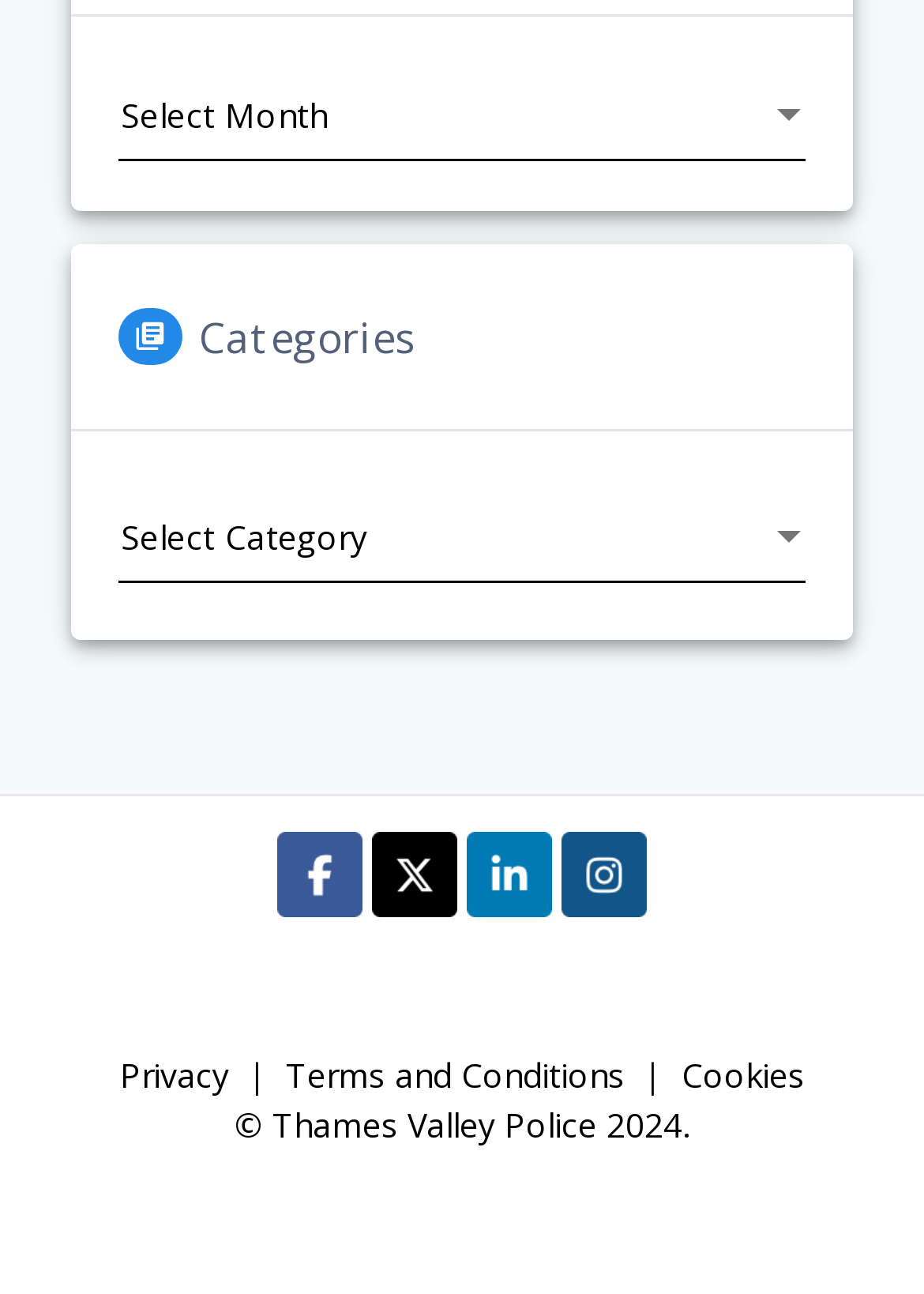Identify the bounding box coordinates of the section that should be clicked to achieve the task described: "Visit Facebook".

[0.3, 0.681, 0.403, 0.716]